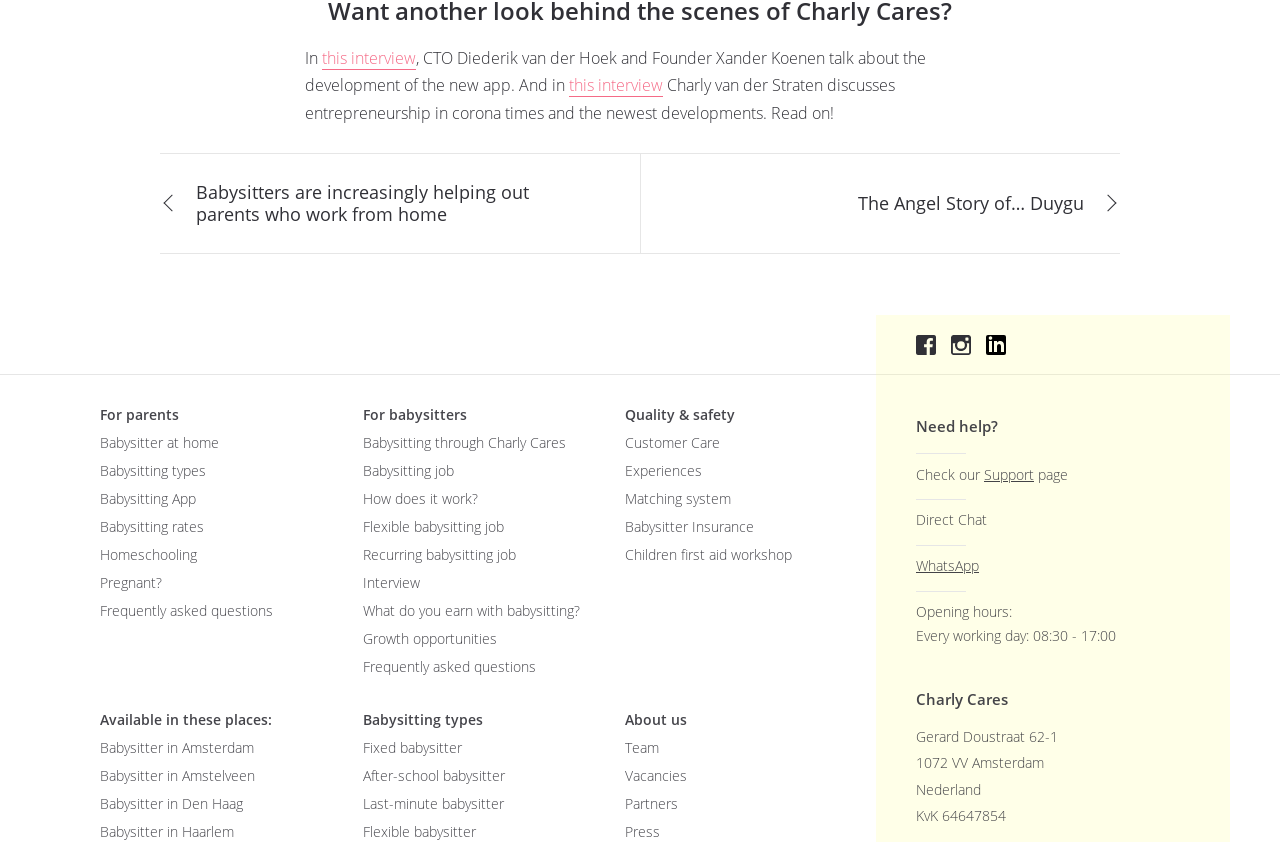Please predict the bounding box coordinates of the element's region where a click is necessary to complete the following instruction: "Check the available babysitting locations". The coordinates should be represented by four float numbers between 0 and 1, i.e., [left, top, right, bottom].

[0.078, 0.894, 0.212, 0.917]